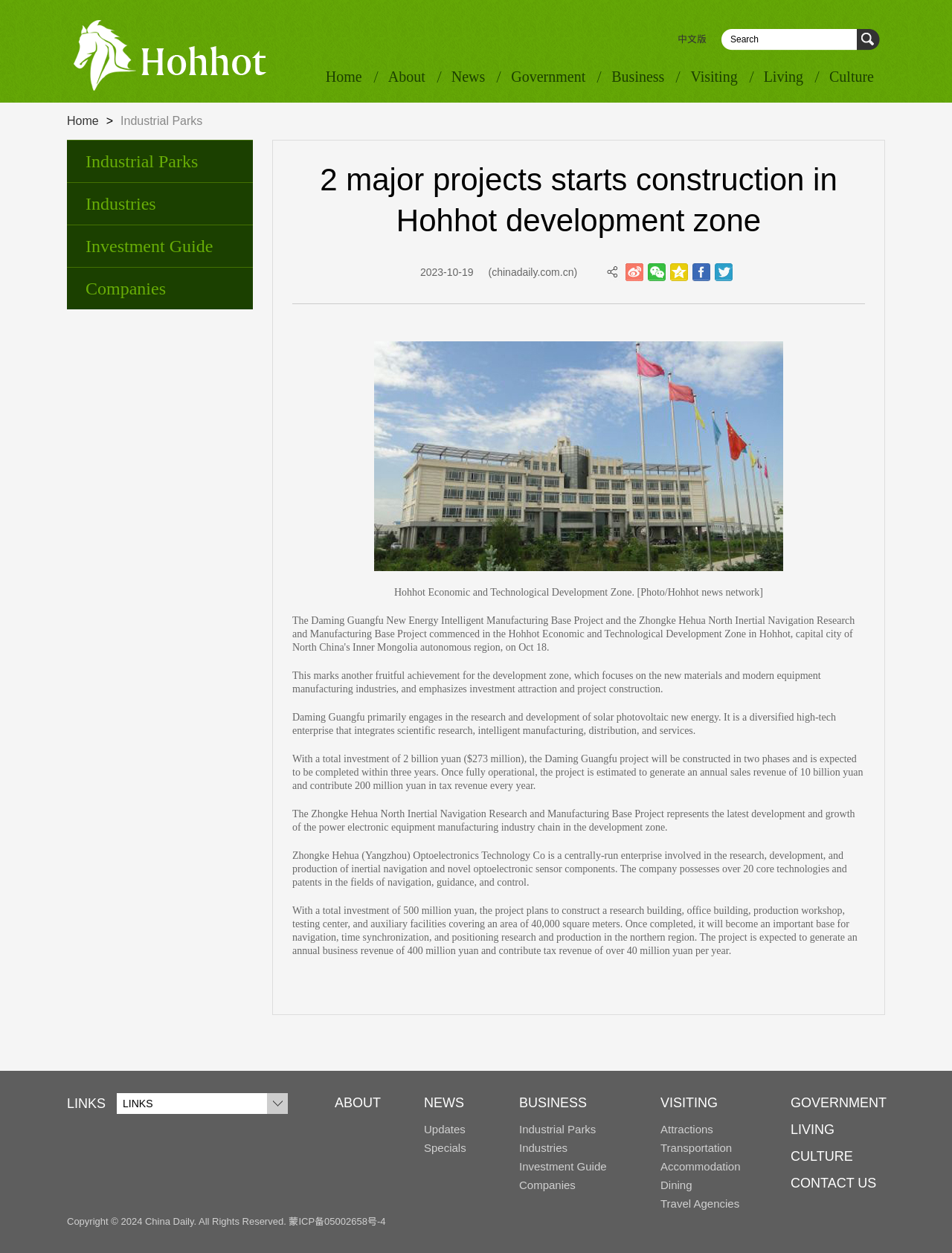What is the total investment of the Daming Guangfu project?
Using the image as a reference, give a one-word or short phrase answer.

2 billion yuan